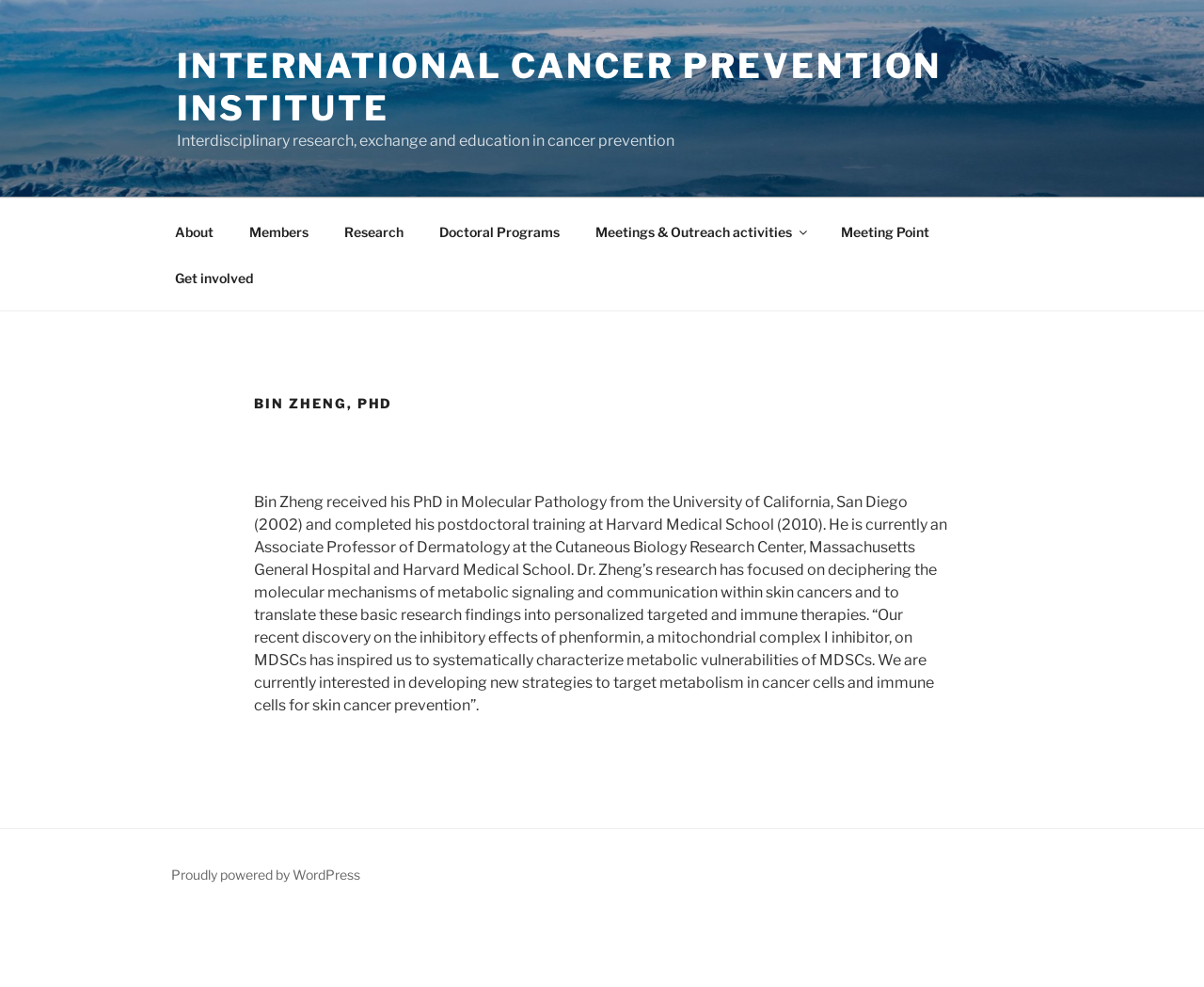What is the headline of the webpage?

BIN ZHENG, PHD